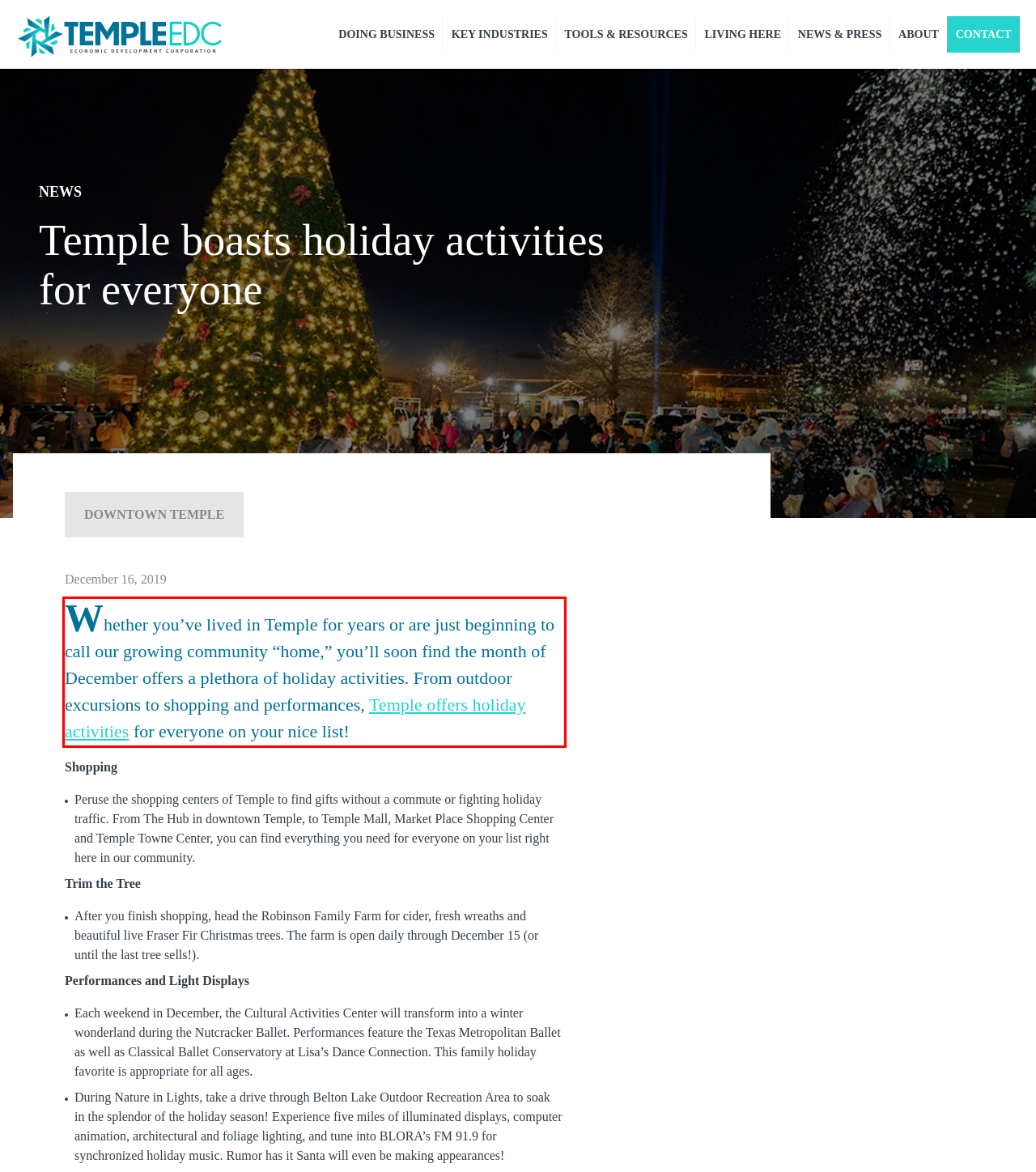You are given a webpage screenshot with a red bounding box around a UI element. Extract and generate the text inside this red bounding box.

Whether you’ve lived in Temple for years or are just beginning to call our growing community “home,” you’ll soon find the month of December offers a plethora of holiday activities. From outdoor excursions to shopping and performances, Temple offers holiday activities for everyone on your nice list!